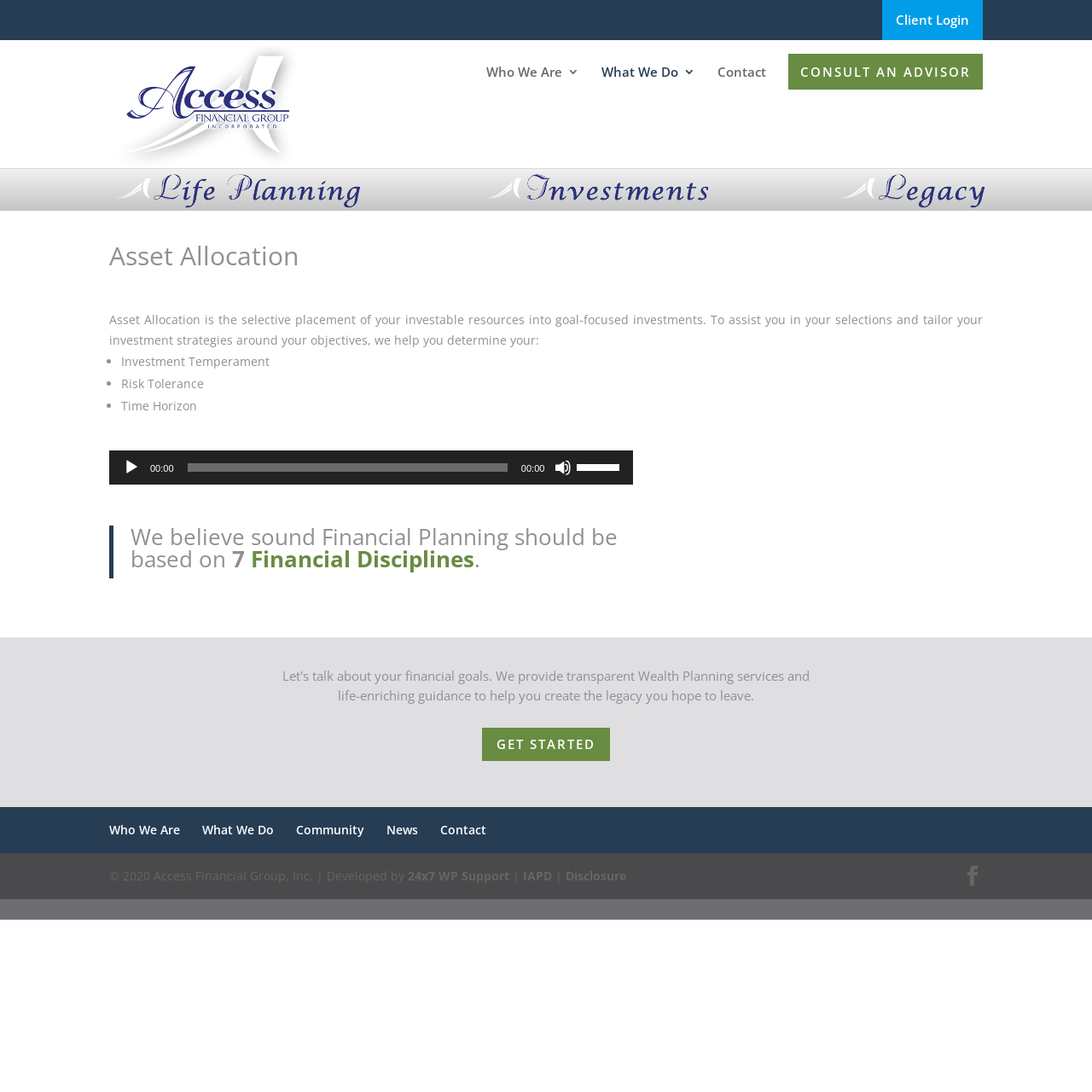Please specify the bounding box coordinates of the clickable region necessary for completing the following instruction: "Get started". The coordinates must consist of four float numbers between 0 and 1, i.e., [left, top, right, bottom].

[0.441, 0.666, 0.559, 0.697]